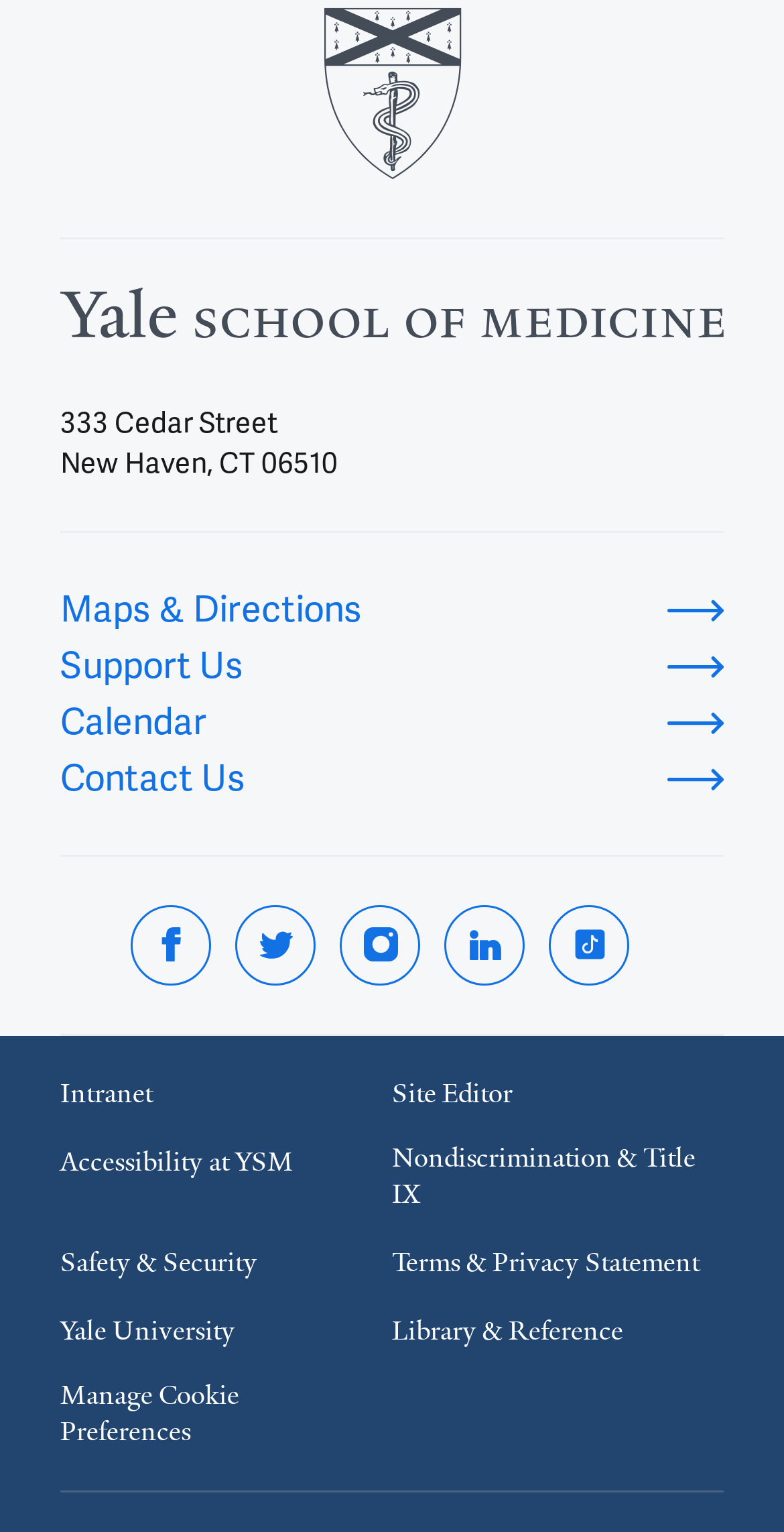What is the last link in the 'Footer Secondary Links' navigation?
Provide a concise answer using a single word or phrase based on the image.

Library & Reference